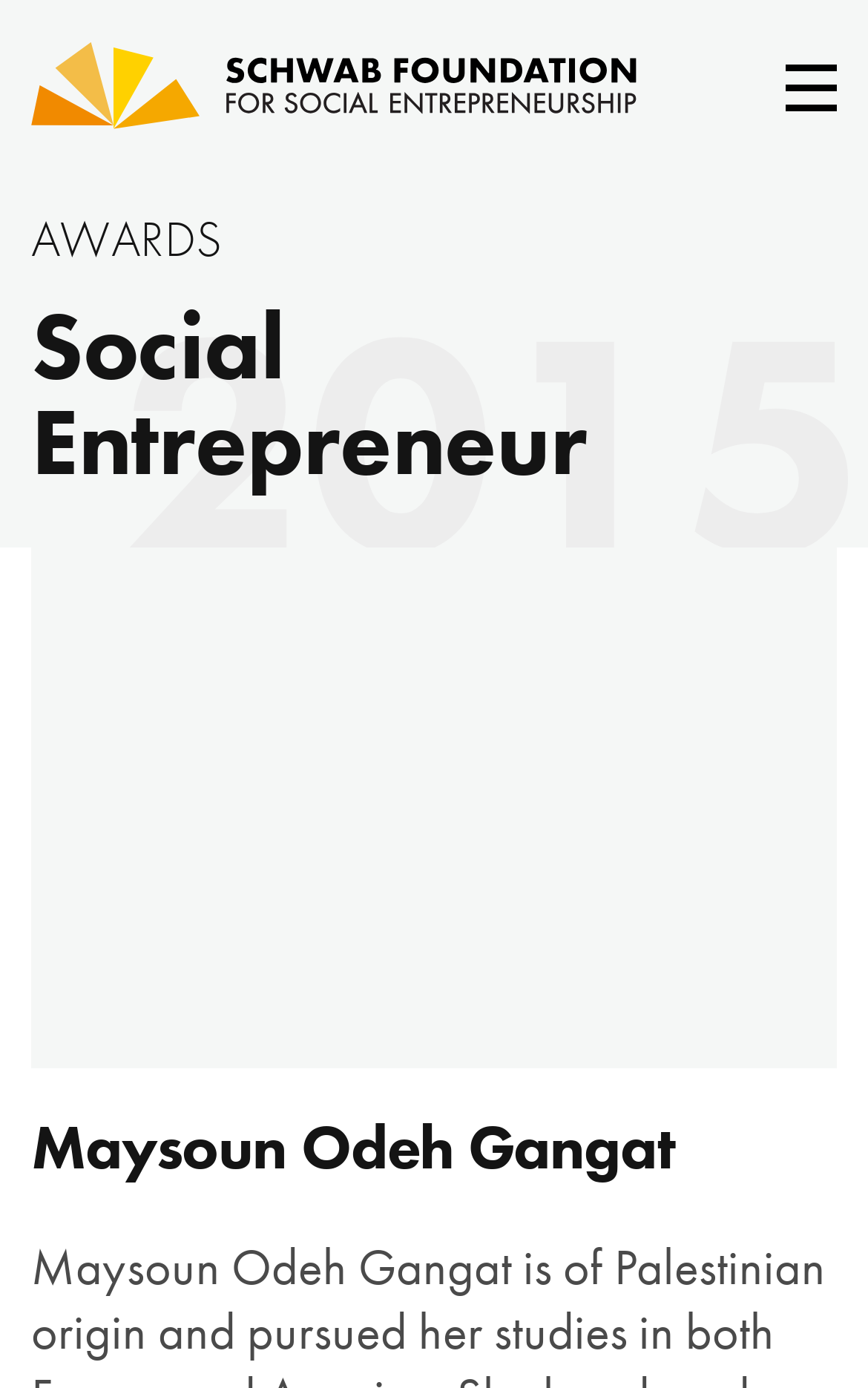What is the purpose of the image with bounding box [0.905, 0.046, 0.964, 0.079]?
Please provide a single word or phrase based on the screenshot.

Open navigation